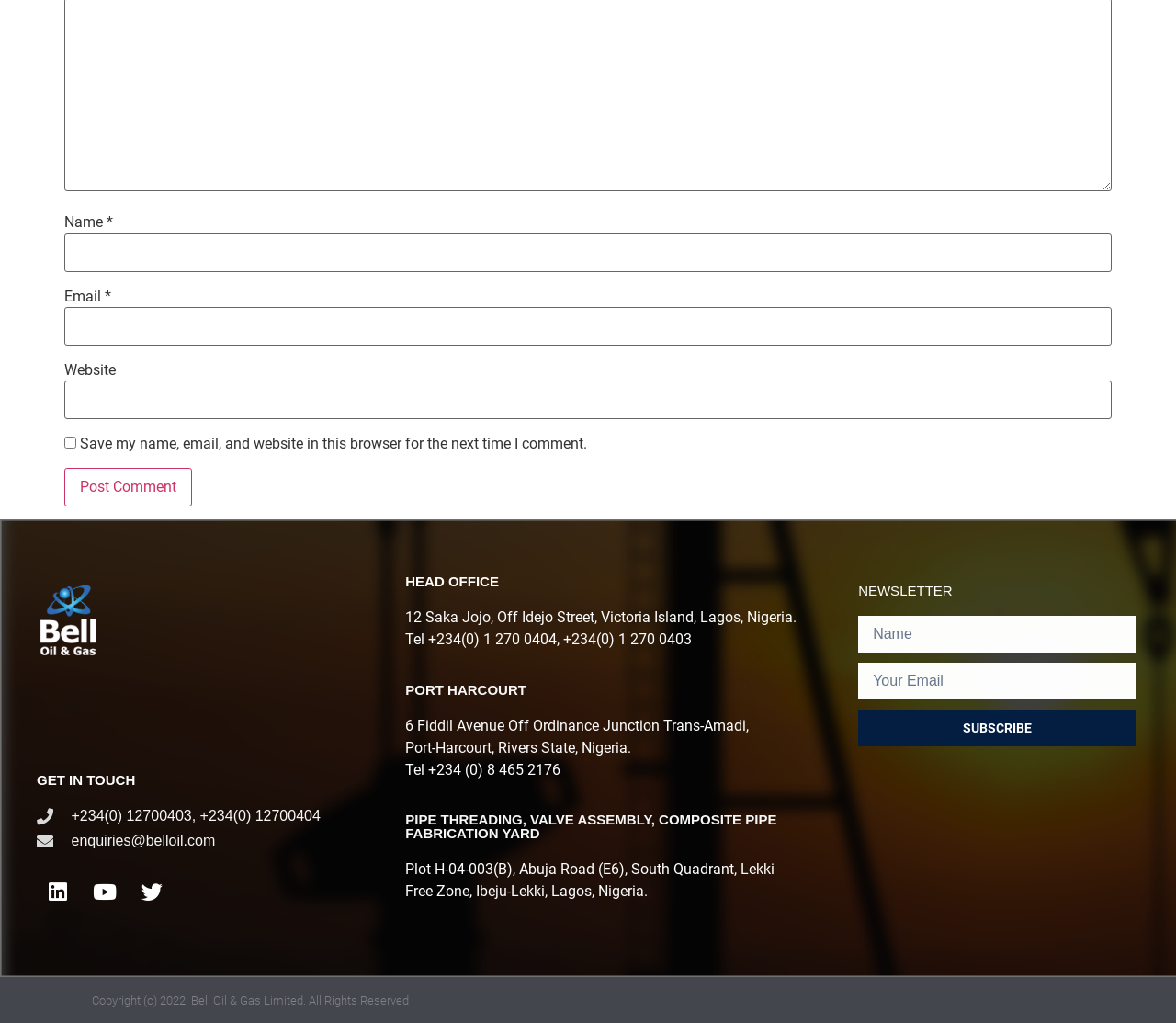How many social media links are there?
Answer the question based on the image using a single word or a brief phrase.

4